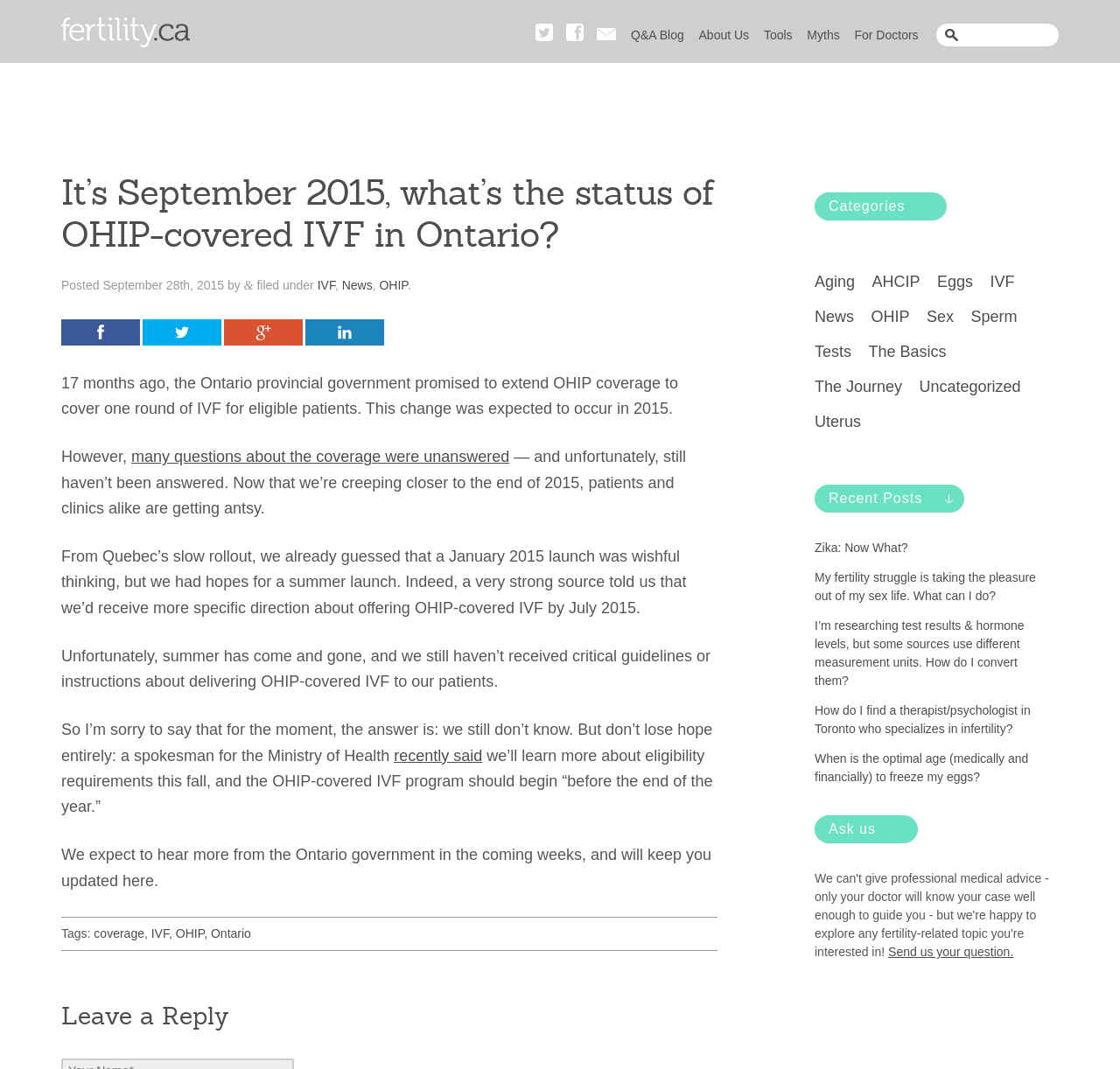Identify and provide the bounding box coordinates of the UI element described: "Zika: Now What?". The coordinates should be formatted as [left, top, right, bottom], with each number being a float between 0 and 1.

[0.727, 0.504, 0.811, 0.521]